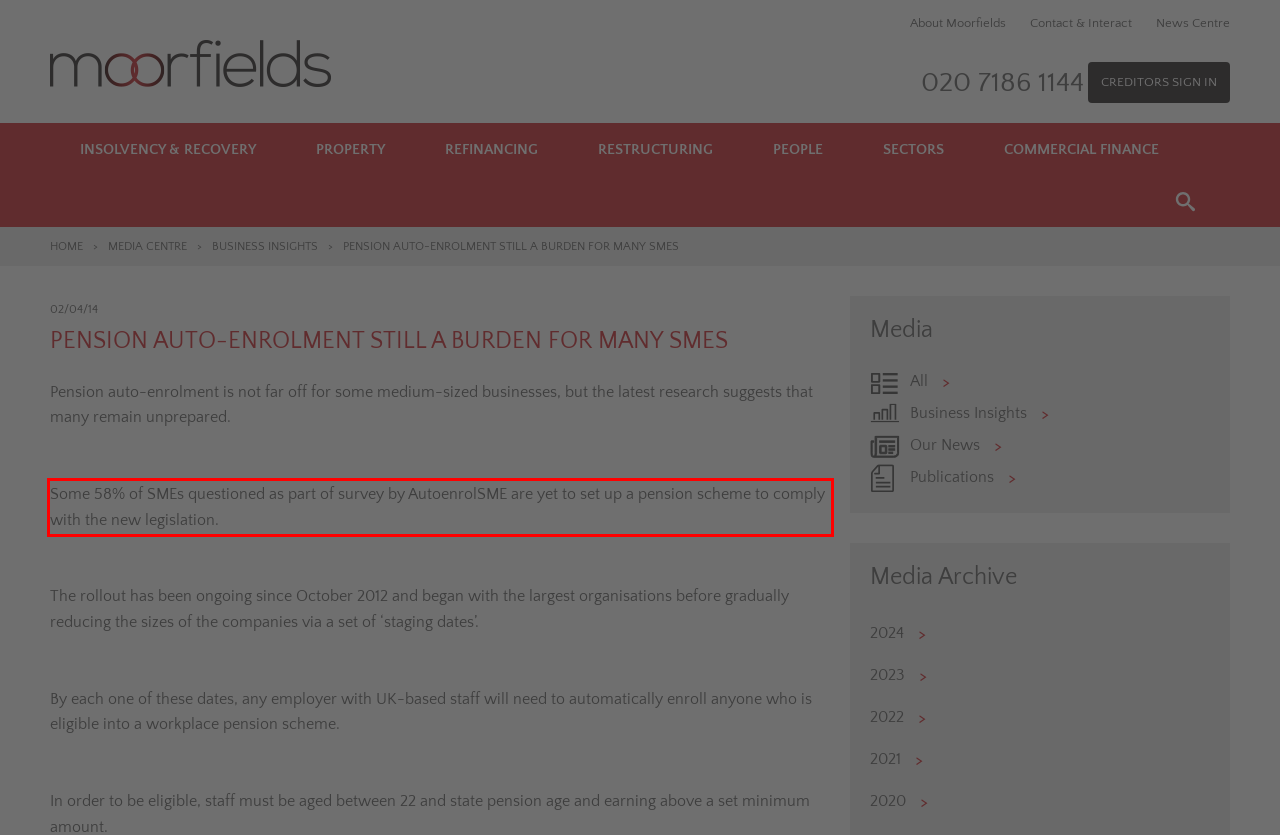Examine the webpage screenshot, find the red bounding box, and extract the text content within this marked area.

Some 58% of SMEs questioned as part of survey by AutoenrolSME are yet to set up a pension scheme to comply with the new legislation.